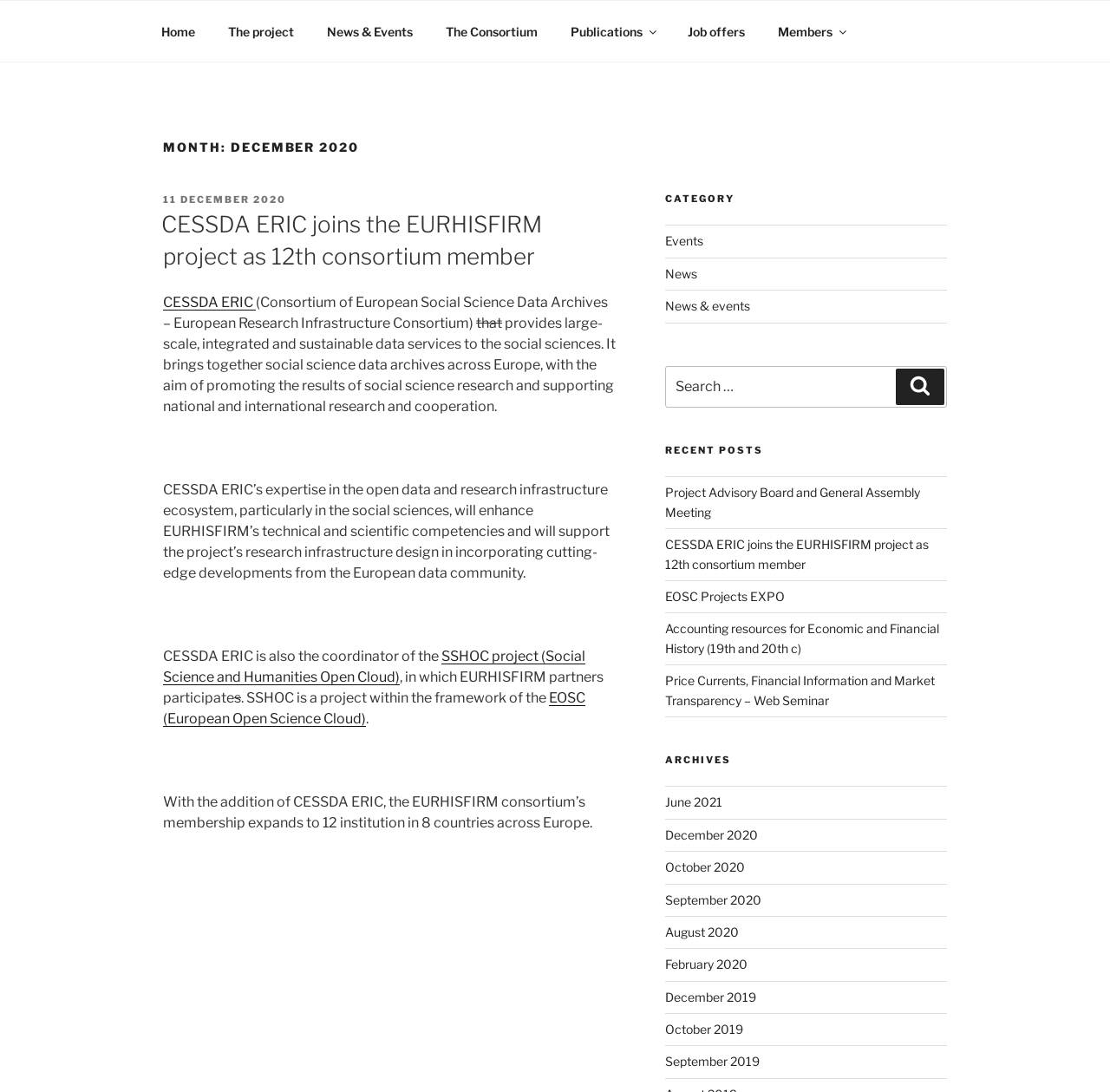How many institutions are in the EURHISFIRM consortium?
Please provide a comprehensive answer to the question based on the webpage screenshot.

The article states that with the addition of CESSDA ERIC, the EURHISFIRM consortium's membership expands to 12 institutions in 8 countries across Europe.